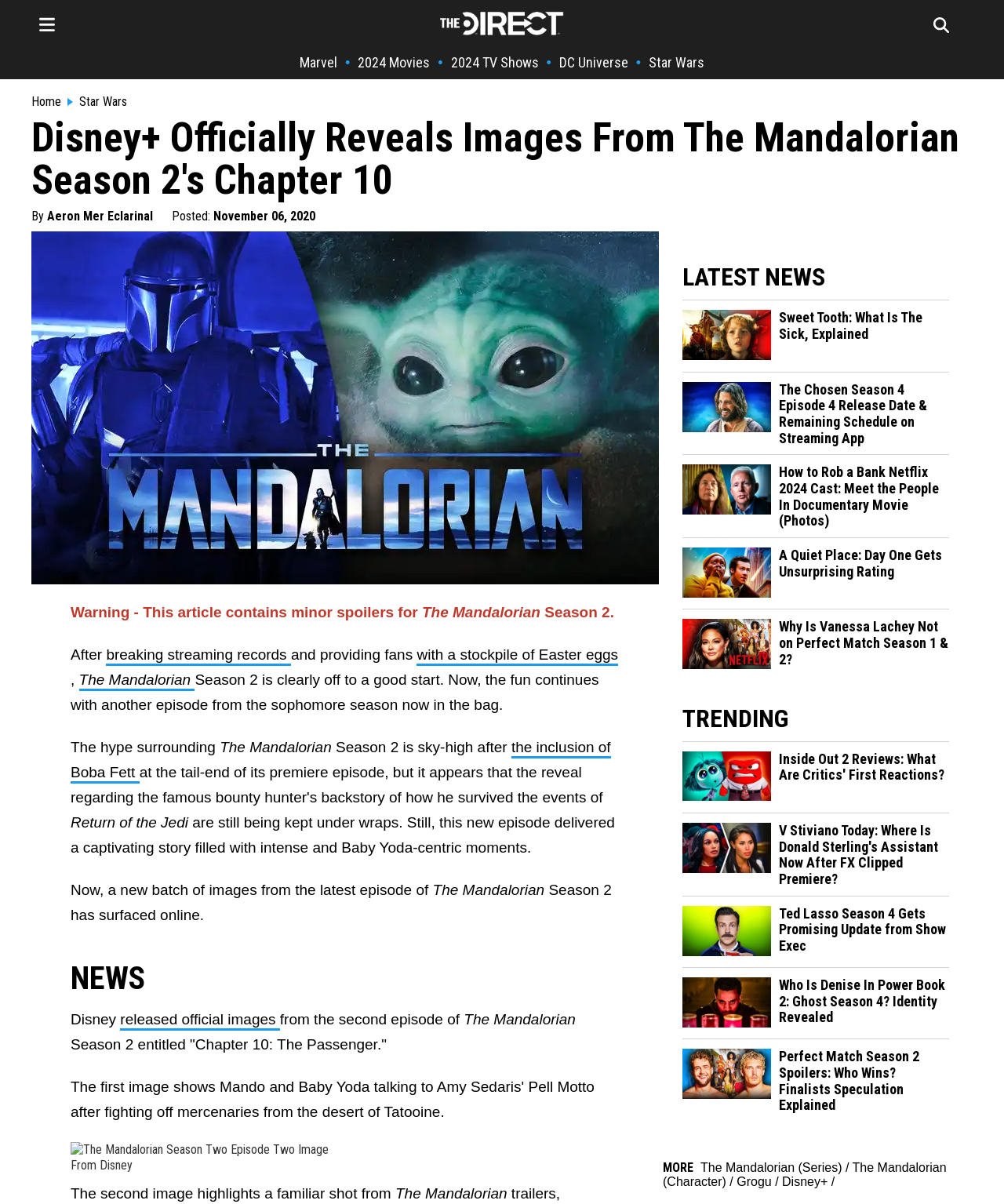Identify the bounding box for the UI element described as: "Pressure Washing". Ensure the coordinates are four float numbers between 0 and 1, formatted as [left, top, right, bottom].

None